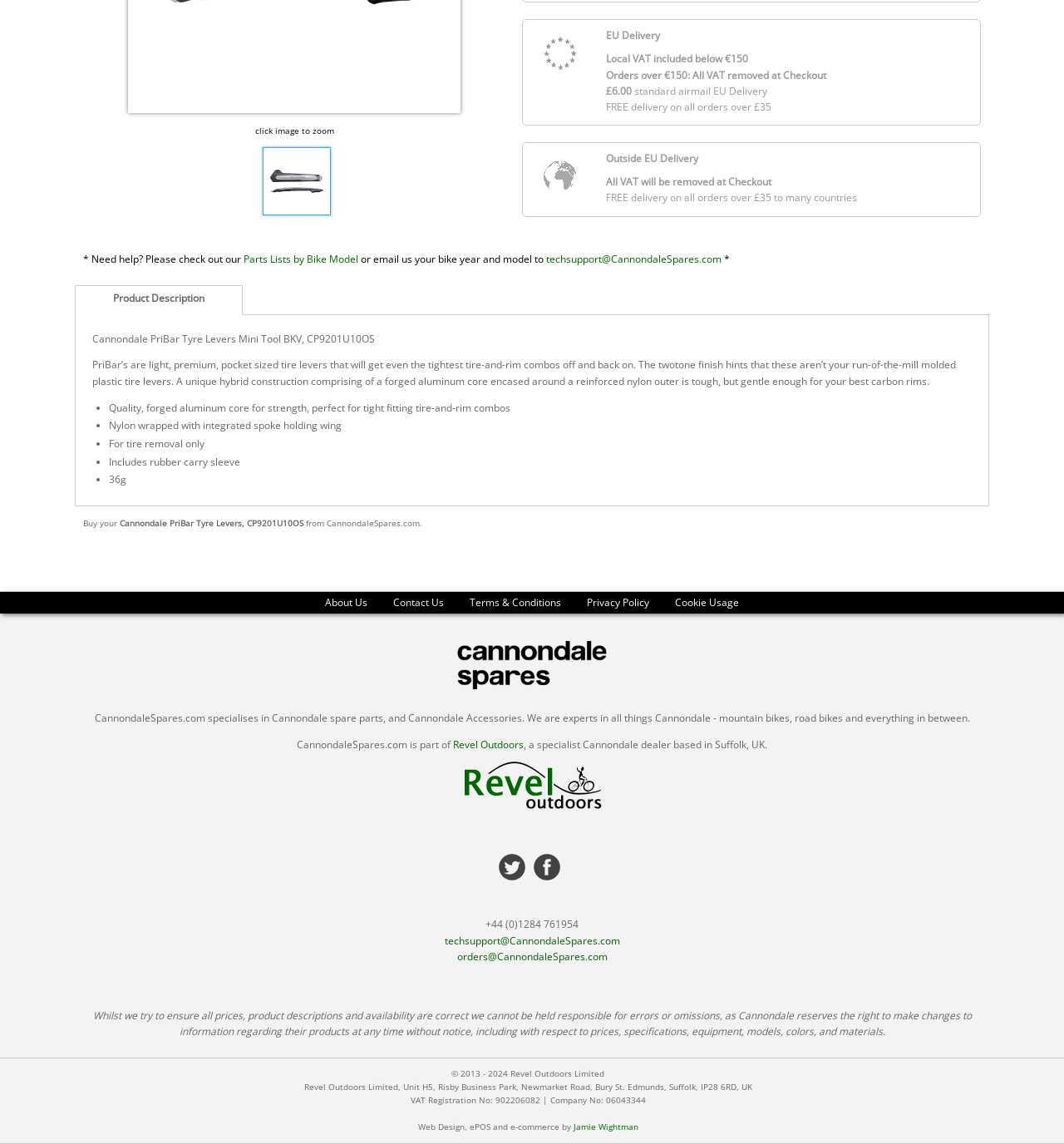Given the element description, predict the bounding box coordinates in the format (top-left x, top-left y, bottom-right x, bottom-right y). Make sure all values are between 0 and 1. Here is the element description: Terms & Conditions

[0.438, 0.517, 0.53, 0.536]